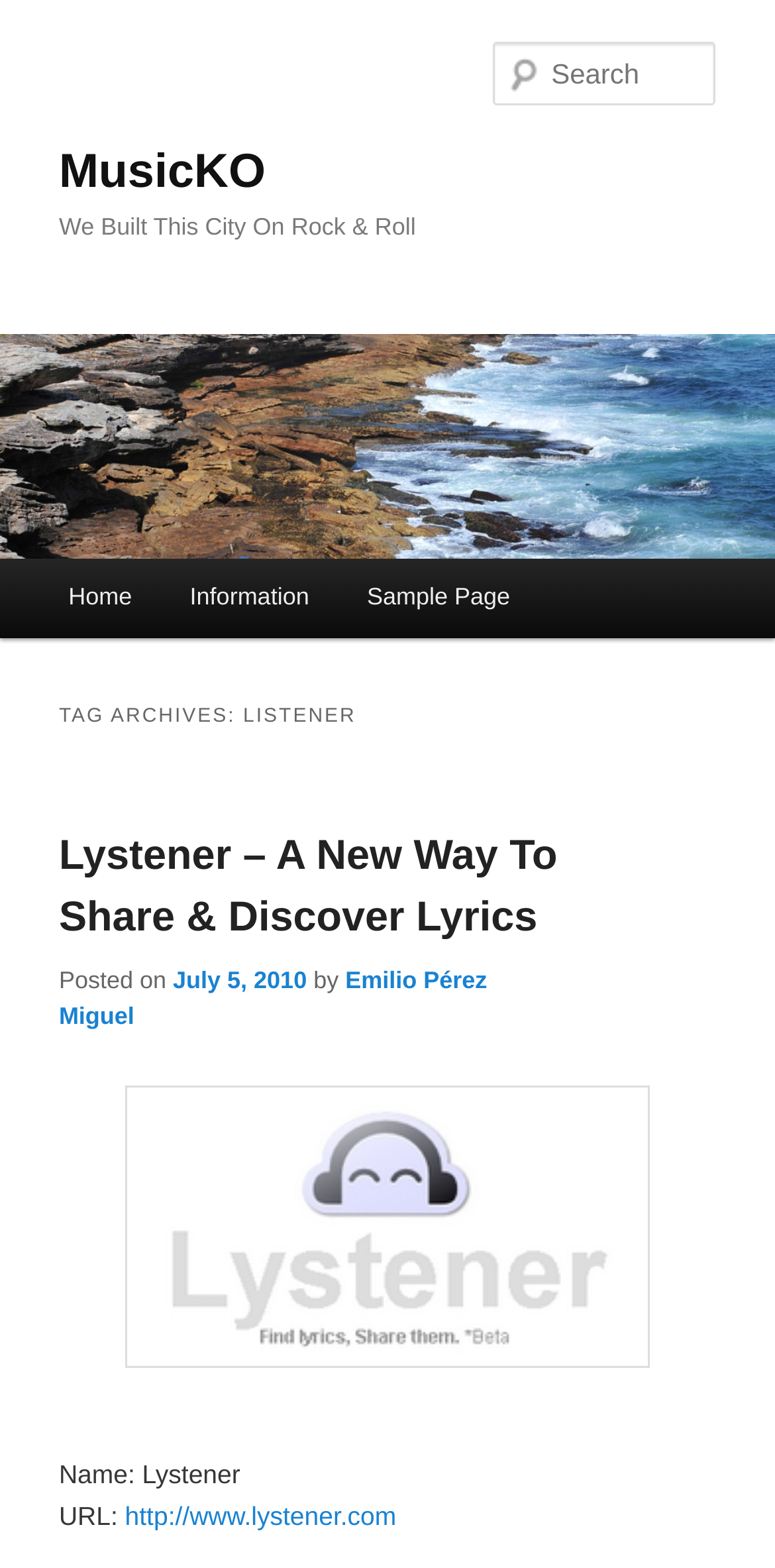Summarize the webpage comprehensively, mentioning all visible components.

The webpage is about MusicKO, a music-related platform. At the top, there are two skip links, "Skip to primary content" and "Skip to secondary content", which are positioned at the top-left corner of the page. 

Below these links, there is a large heading "MusicKO" that spans almost the entire width of the page. Within this heading, there is a smaller link "MusicKO" positioned at the top-left corner.

Underneath the large heading, there is another heading "We Built This City On Rock & Roll" that also spans almost the entire width of the page. 

To the right of these headings, there is a large image of MusicKO that takes up most of the page's width. Above this image, there is a link "MusicKO" that spans the entire width of the page.

On the top-right side of the page, there is a search textbox labeled "Search". 

Below the image, there is a main menu section with three links: "Home", "Information", and "Sample Page". These links are positioned at the top-left corner of the page.

The main content of the page is divided into sections. The first section has a heading "TAG ARCHIVES: LISTENER" that spans almost the entire width of the page. Within this section, there is a subheading "Lystener – A New Way To Share & Discover Lyrics" with a link to the same title. Below this subheading, there is a paragraph of text with a link to a date "July 5, 2010" and another link to the author "Emilio Pérez Miguel". 

Further down, there is another link "Lystener" with an image to its right. Below this link, there are two lines of text, "Name: Lystener" and "URL: http://www.lystener.com", with a link to the URL.